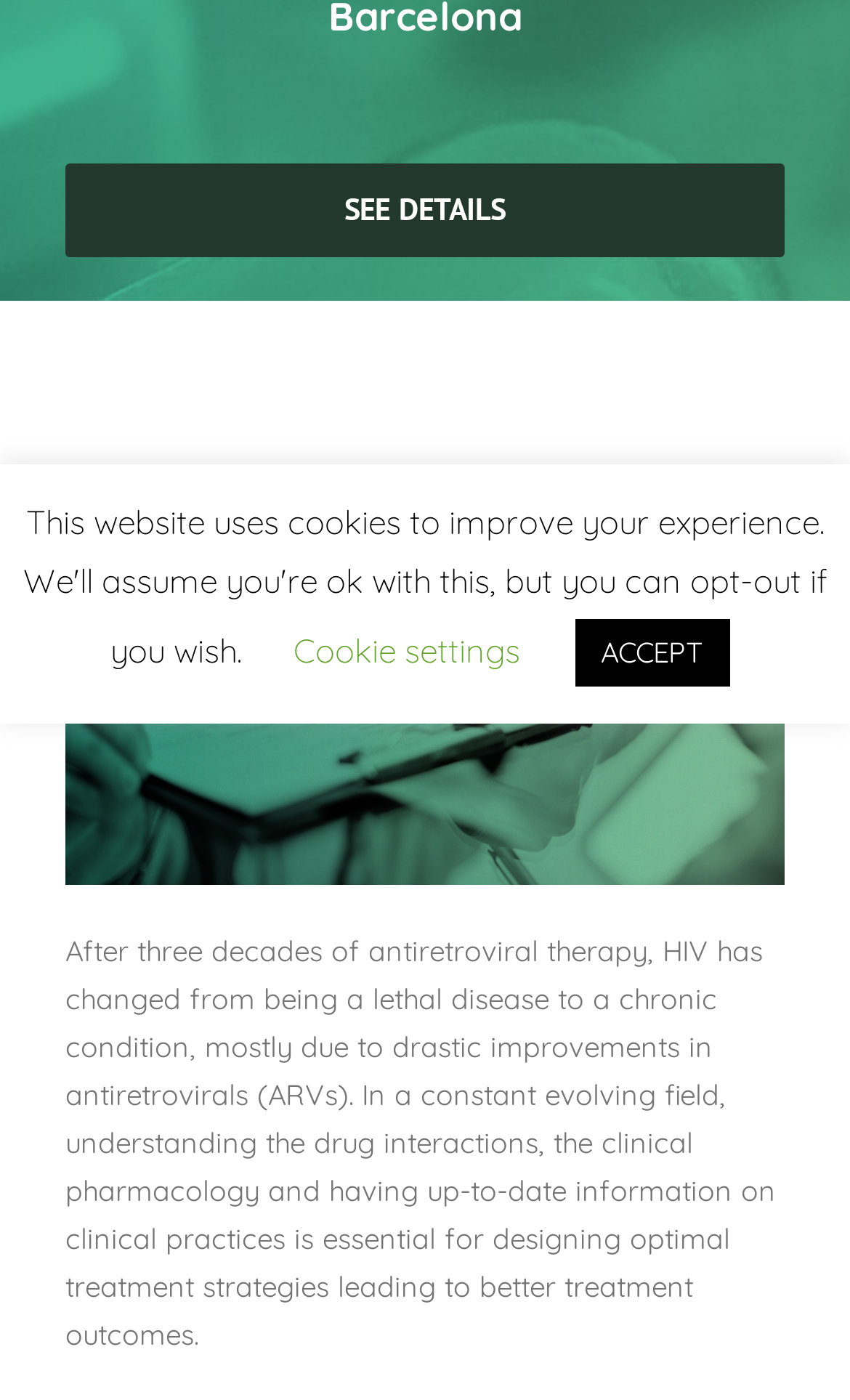Provide the bounding box coordinates of the HTML element this sentence describes: "Cookie settings".

[0.345, 0.45, 0.612, 0.48]